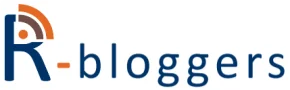Give a one-word or short phrase answer to this question: 
What does the orange and gray graphic element resemble?

A signal or wave